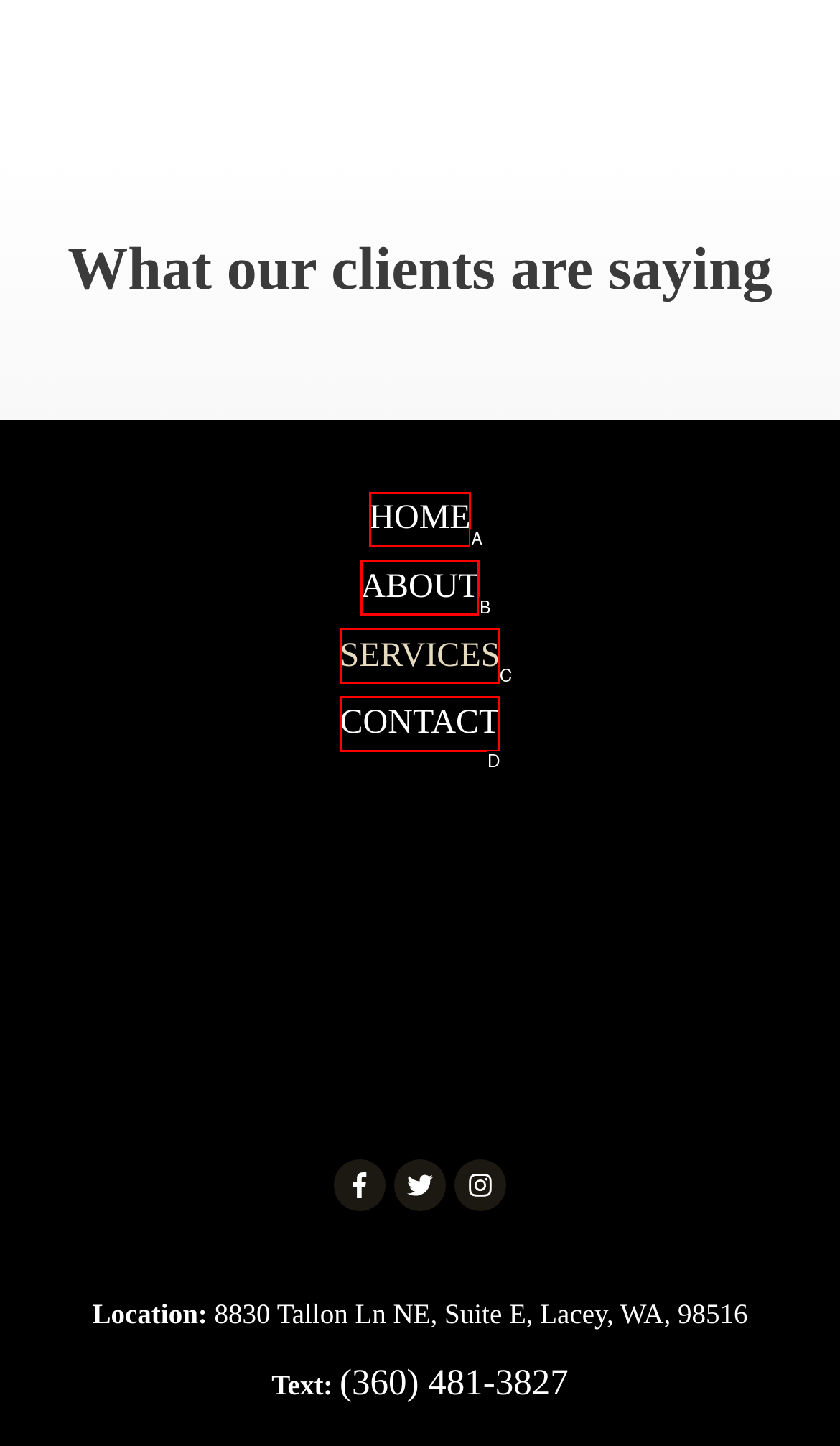Based on the given description: ABOUT, identify the correct option and provide the corresponding letter from the given choices directly.

B